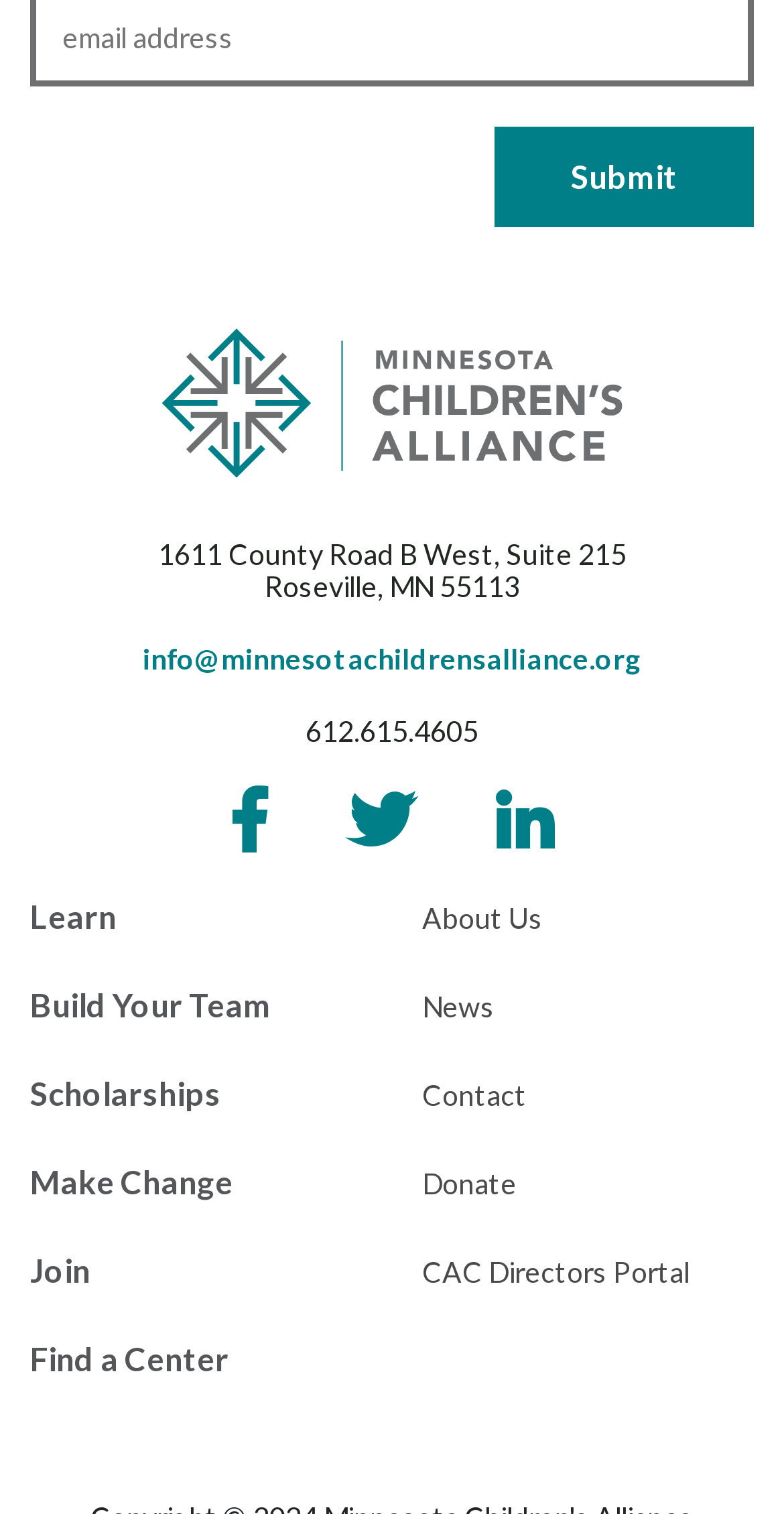Please specify the bounding box coordinates of the clickable region to carry out the following instruction: "Learn more about the organization". The coordinates should be four float numbers between 0 and 1, in the format [left, top, right, bottom].

[0.038, 0.592, 0.149, 0.617]